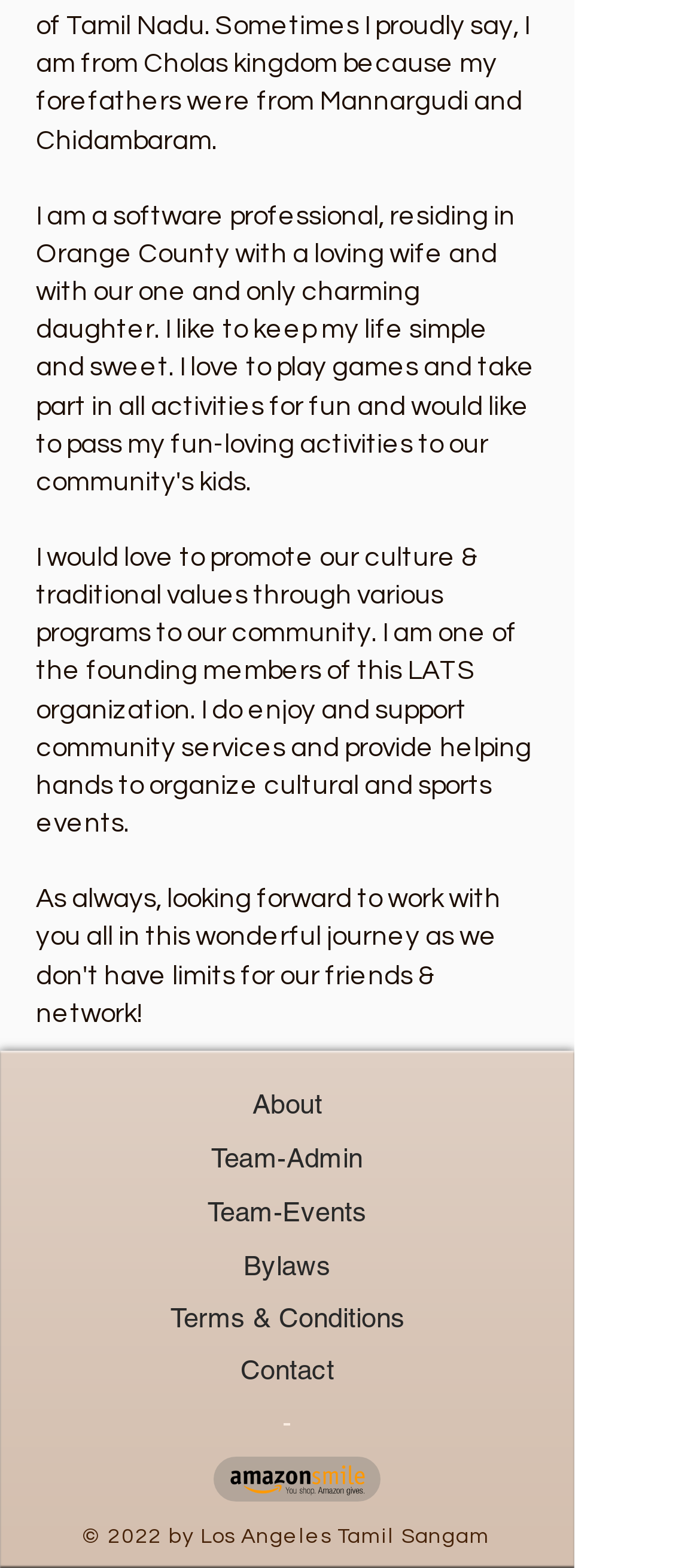What is the purpose of the person mentioned?
Answer the question with a single word or phrase by looking at the picture.

Promote culture and traditional values